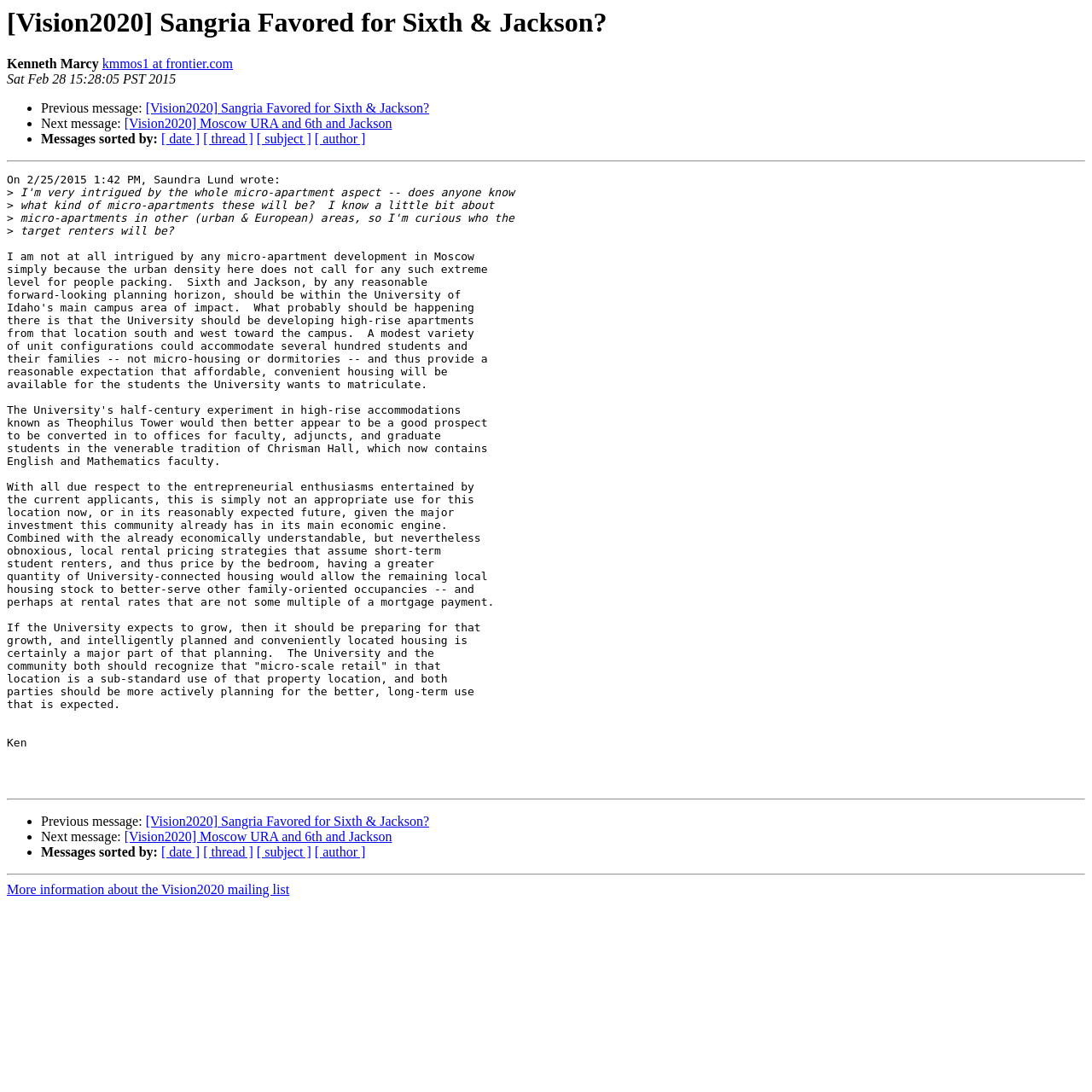Specify the bounding box coordinates of the element's region that should be clicked to achieve the following instruction: "View more information about the Vision2020 mailing list". The bounding box coordinates consist of four float numbers between 0 and 1, in the format [left, top, right, bottom].

[0.006, 0.808, 0.265, 0.821]